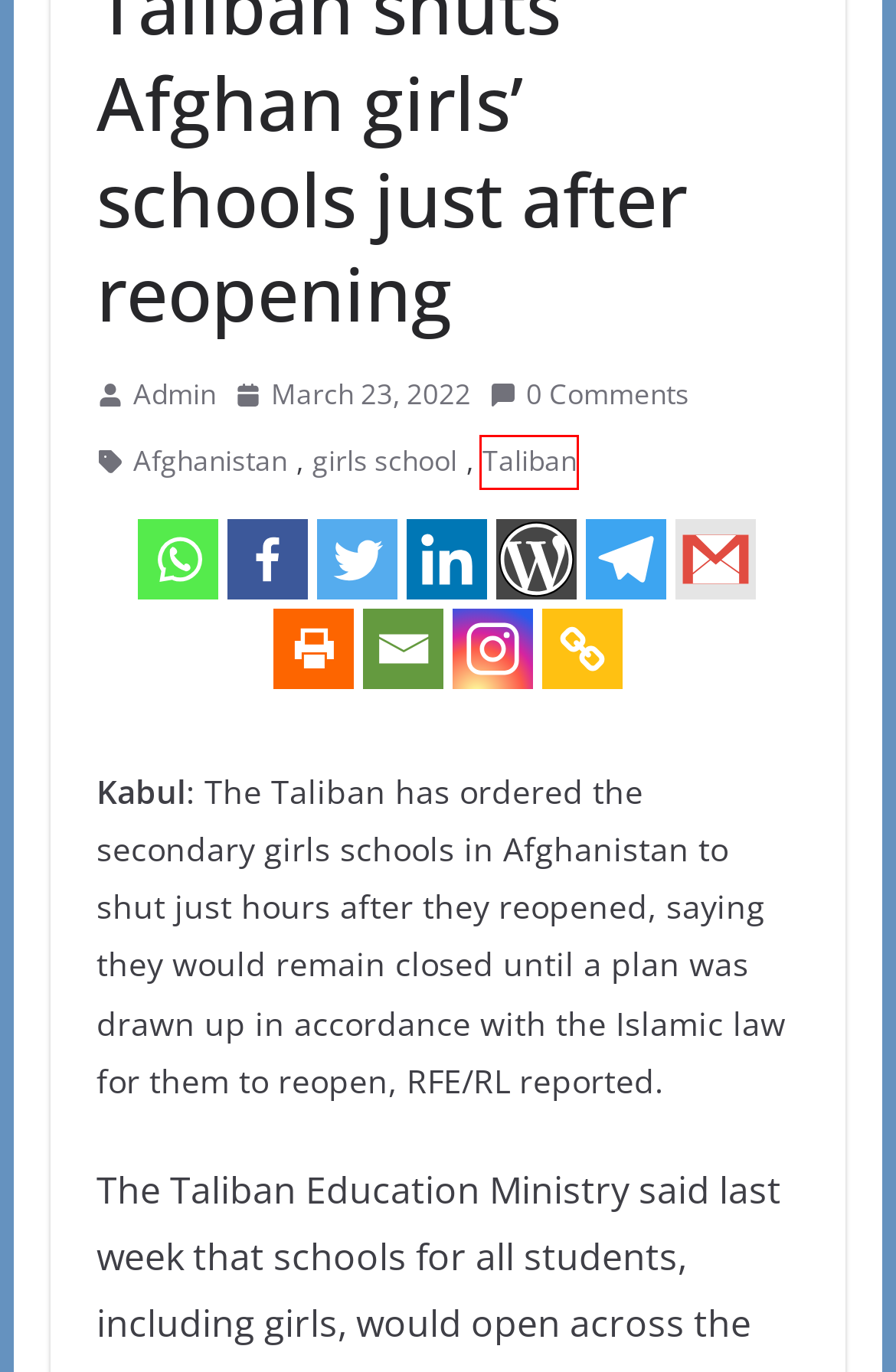Examine the screenshot of a webpage featuring a red bounding box and identify the best matching webpage description for the new page that results from clicking the element within the box. Here are the options:
A. Afghanistan – Biz Samachar
B. Bhupendra Patel takes over as 17th Gujarat CM – Biz Samachar
C. ’83’ crosses Rs 100 cr mark India – Biz Samachar
D. JK: Tulip Garden opens for public in Srinagar – Biz Samachar
E. BJP supporters to use NOTA during LS Polls – Biz Samachar
F. Taliban – Biz Samachar
G. International – Biz Samachar
H. Log In ‹ Biz Samachar — WordPress

F